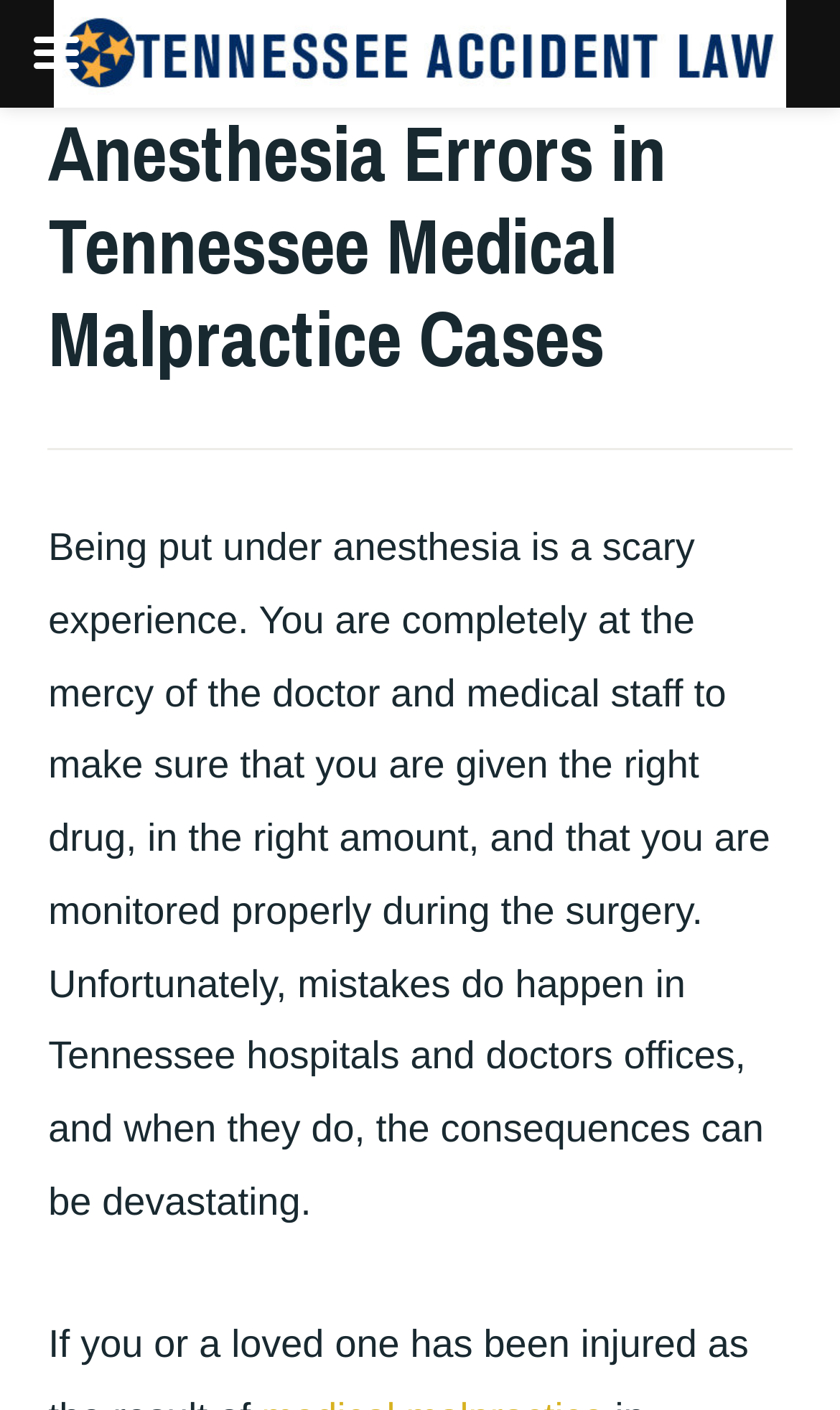Identify and provide the text content of the webpage's primary headline.

Anesthesia Errors in Tennessee Medical Malpractice Cases